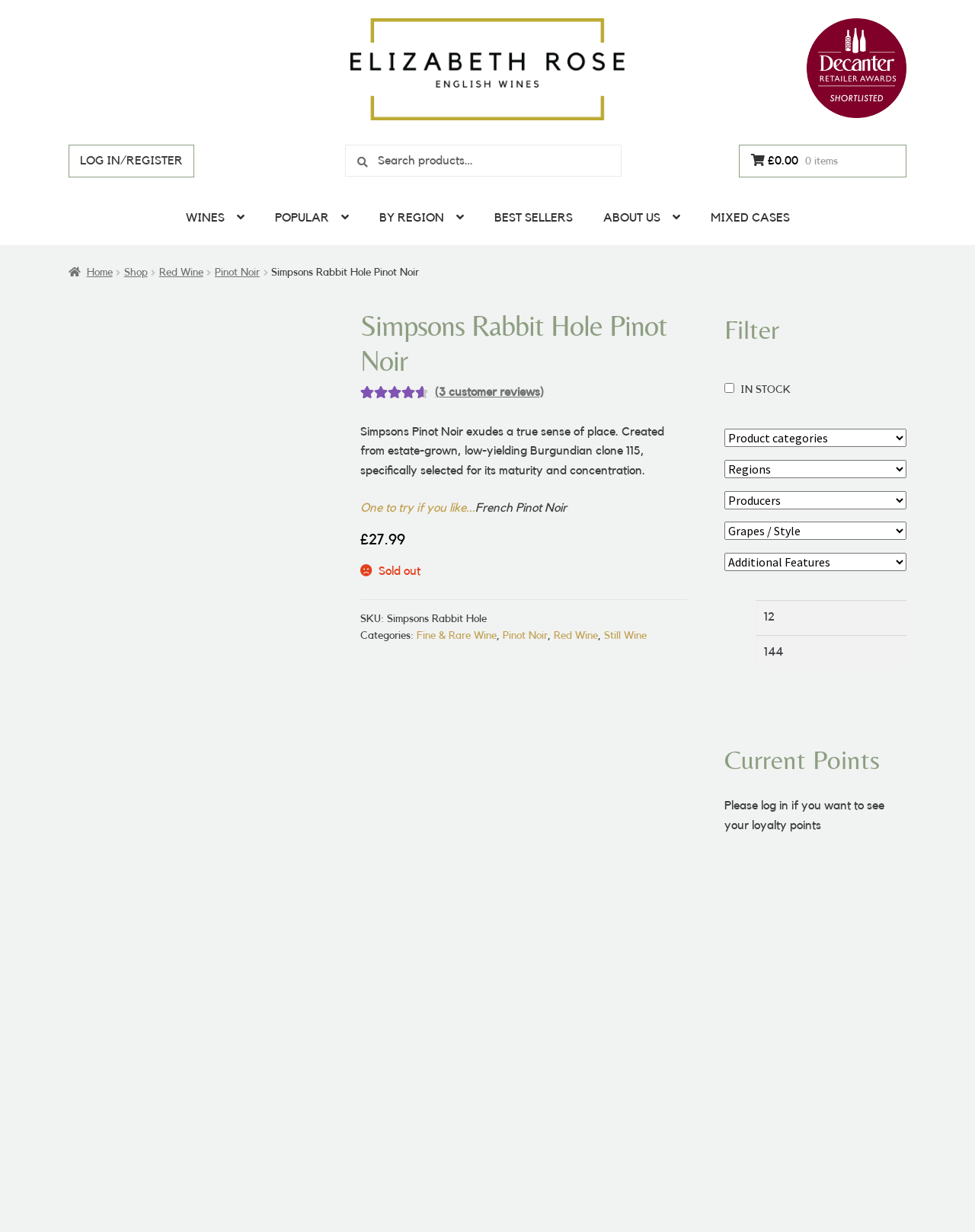Extract the bounding box coordinates for the described element: "alt="Elizabeth Rose English Wines"". The coordinates should be represented as four float numbers between 0 and 1: [left, top, right, bottom].

[0.359, 0.015, 0.641, 0.098]